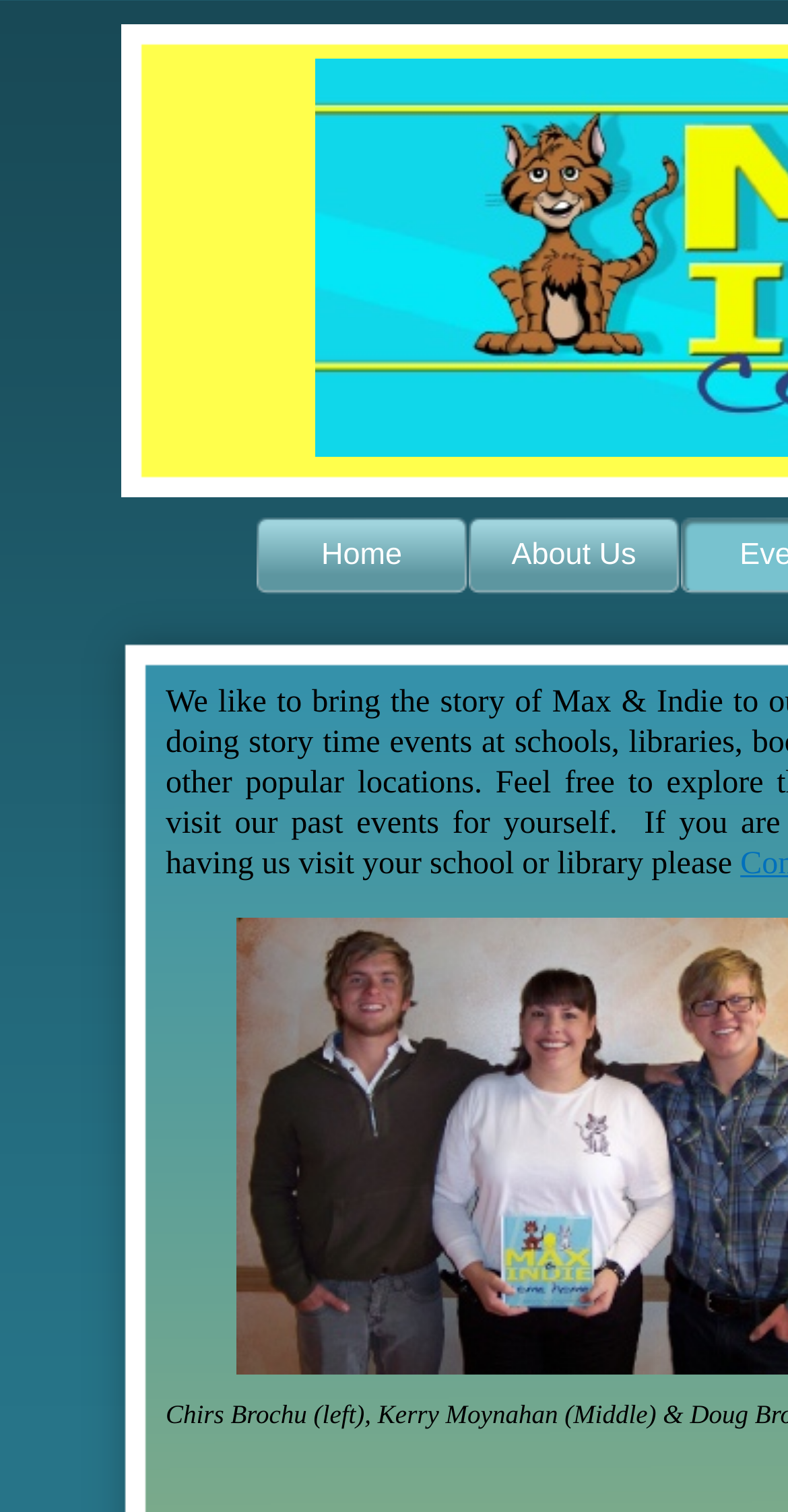Based on the provided description, "About Us", find the bounding box of the corresponding UI element in the screenshot.

[0.595, 0.342, 0.864, 0.393]